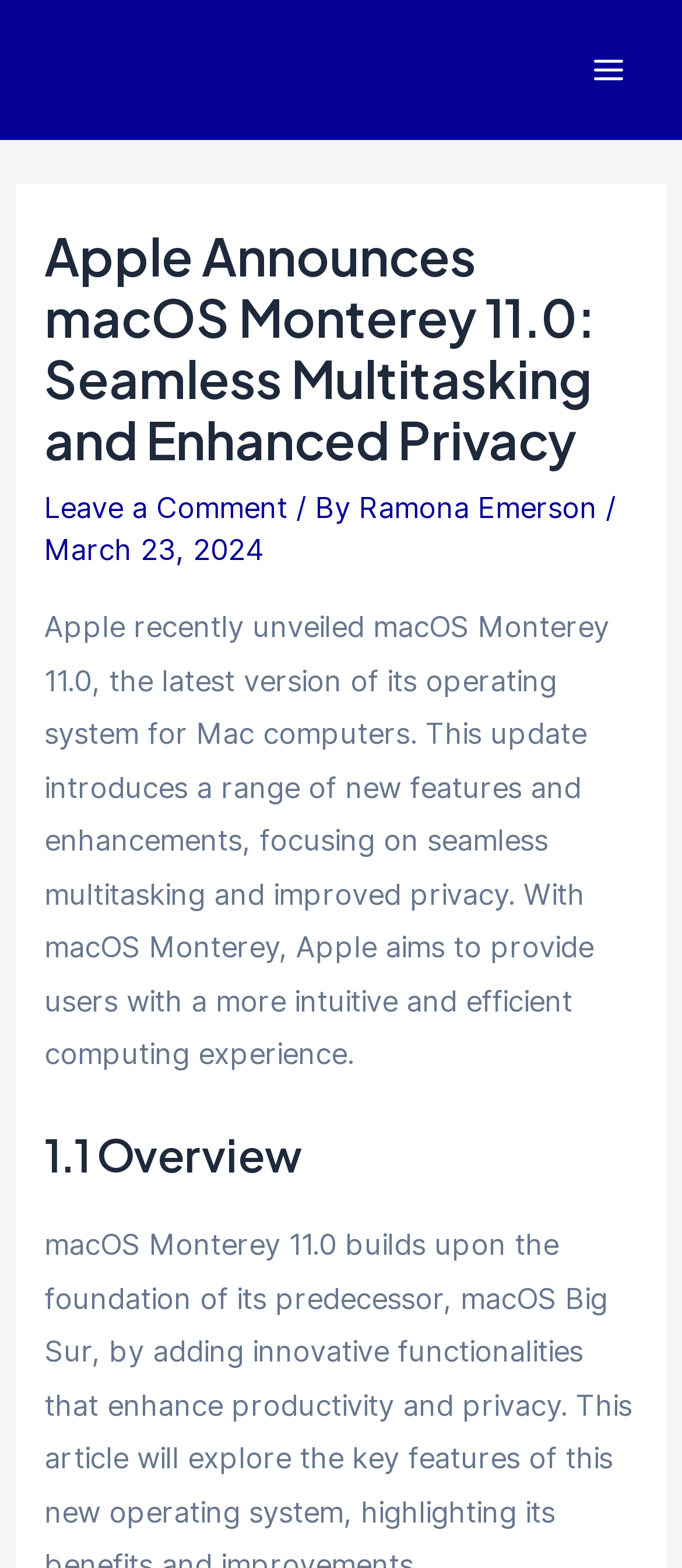Provide an in-depth caption for the contents of the webpage.

The webpage is about Apple's announcement of macOS Monterey 11.0, the latest operating system for Mac computers. At the top right corner, there is a button labeled "Main Menu". Below it, there is a header section that spans almost the entire width of the page. This section contains the title "Apple Announces macOS Monterey 11.0: Seamless Multitasking and Enhanced Privacy" in a large font, followed by a link to "Leave a Comment" and the author's name "Ramona Emerson" with a timestamp "March 23, 2024".

Below the header section, there is a large block of text that summarizes the update, explaining that it introduces new features and enhancements focused on seamless multitasking and improved privacy. This text is positioned near the top of the page, taking up about half of the page's height.

Further down, there is a heading labeled "1.1 Overview", which suggests that the page may contain more detailed information about the update, organized into sections or subsections. There is also an image on the page, but its content is not described.